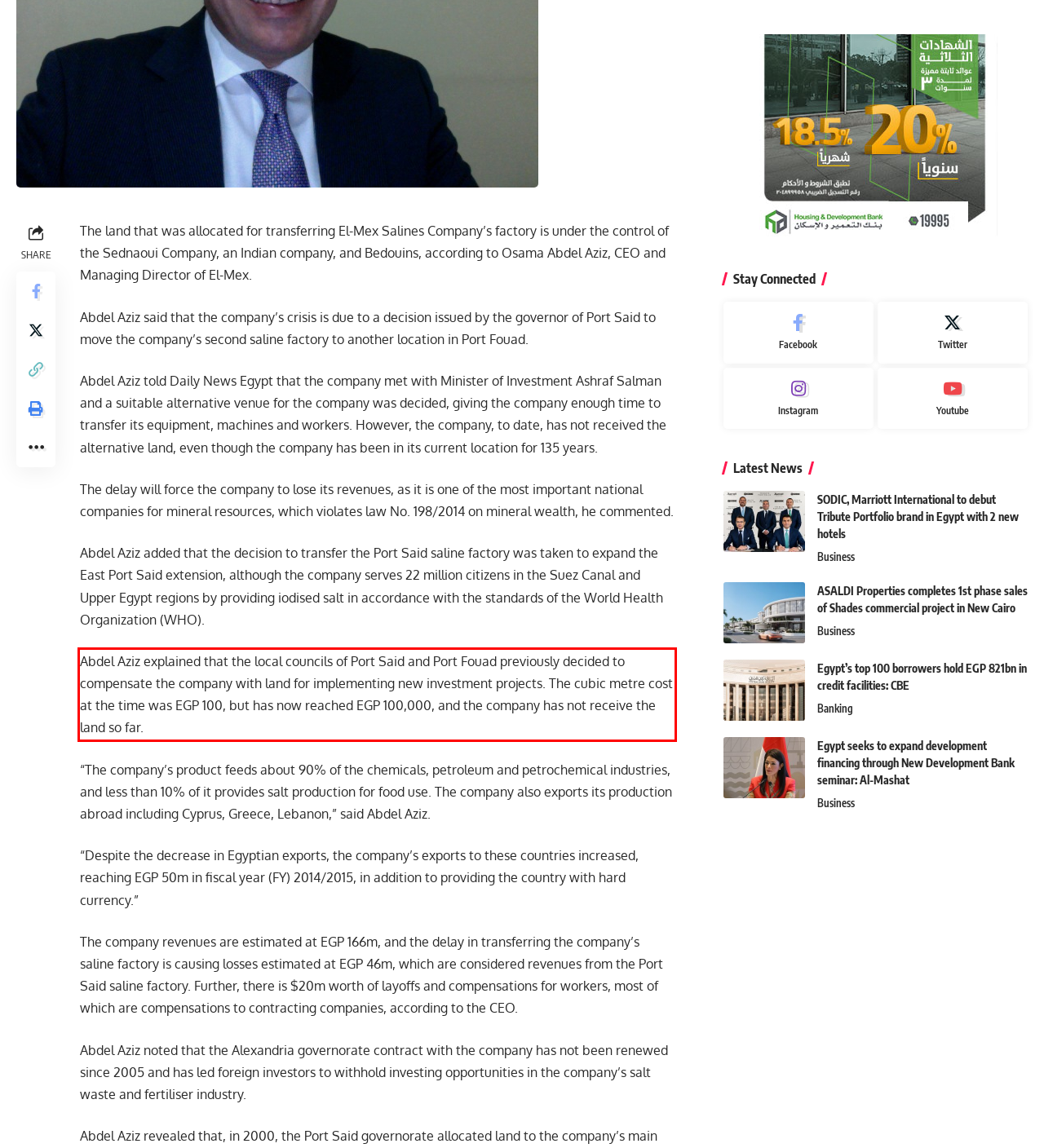Within the screenshot of the webpage, there is a red rectangle. Please recognize and generate the text content inside this red bounding box.

Abdel Aziz explained that the local councils of Port Said and Port Fouad previously decided to compensate the company with land for implementing new investment projects. The cubic metre cost at the time was EGP 100, but has now reached EGP 100,000, and the company has not receive the land so far.